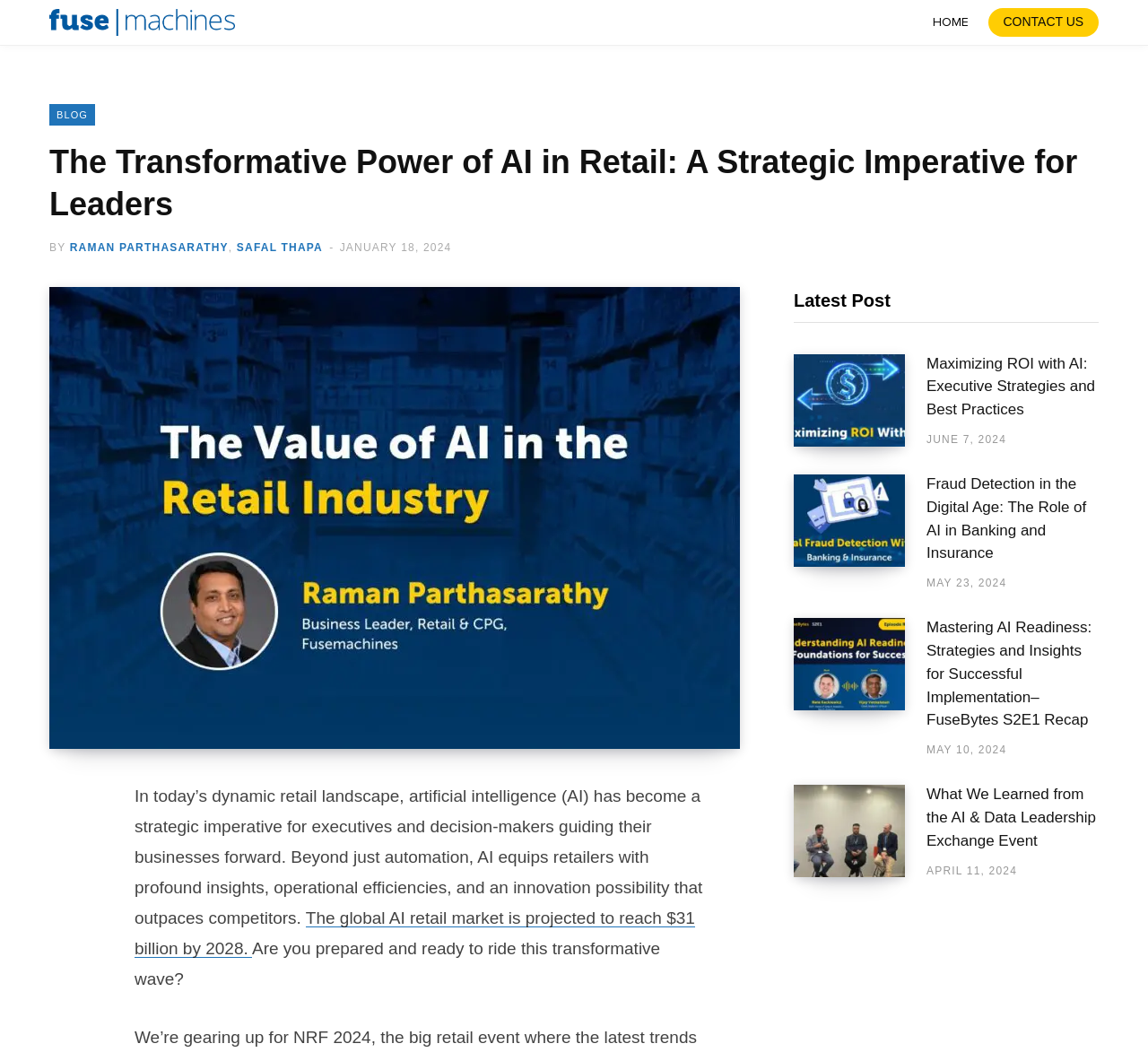Identify the bounding box coordinates of the part that should be clicked to carry out this instruction: "Click on the 'SEARCH' button".

None